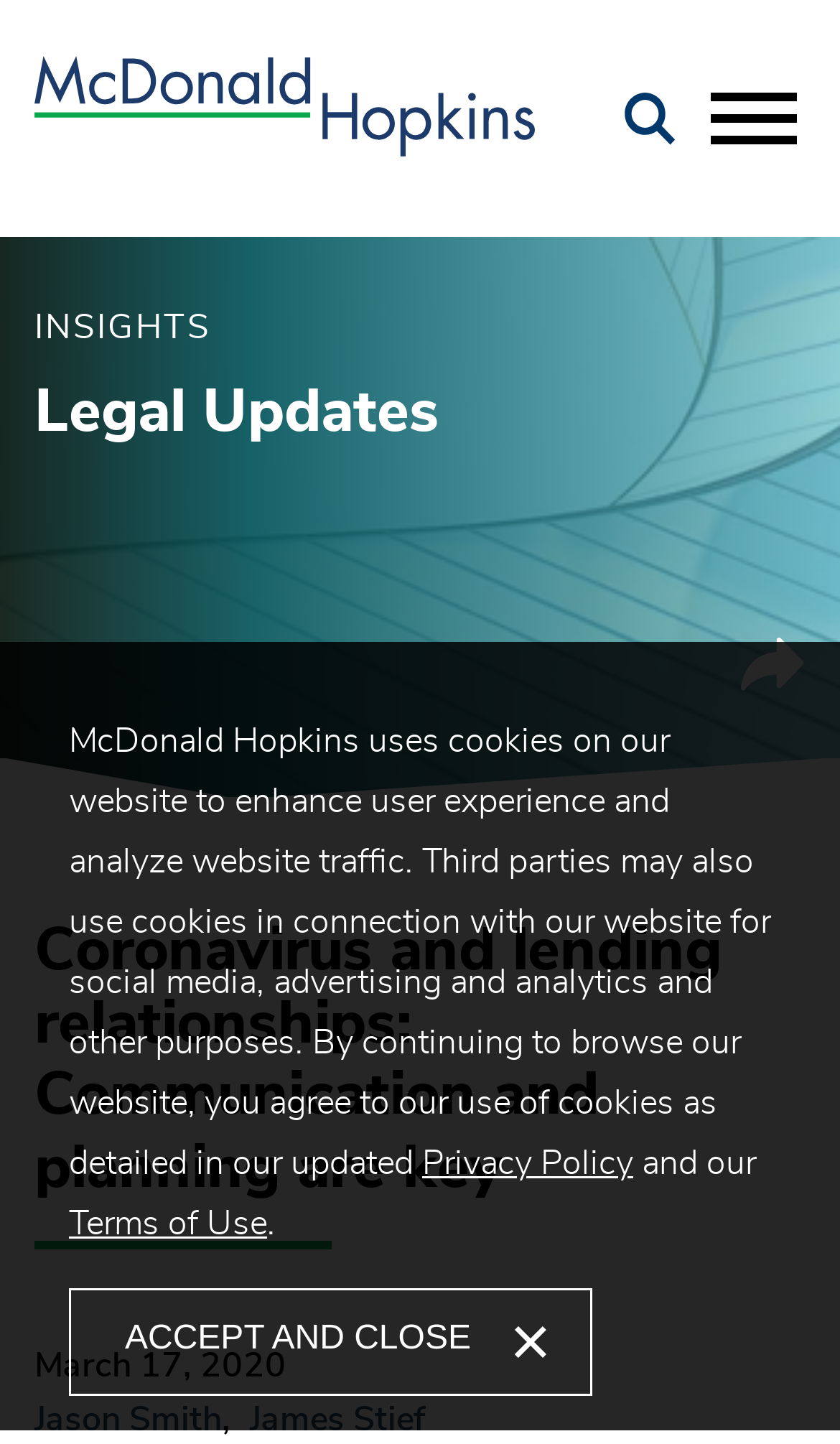Please find the bounding box coordinates for the clickable element needed to perform this instruction: "Share the article".

[0.882, 0.46, 0.959, 0.484]